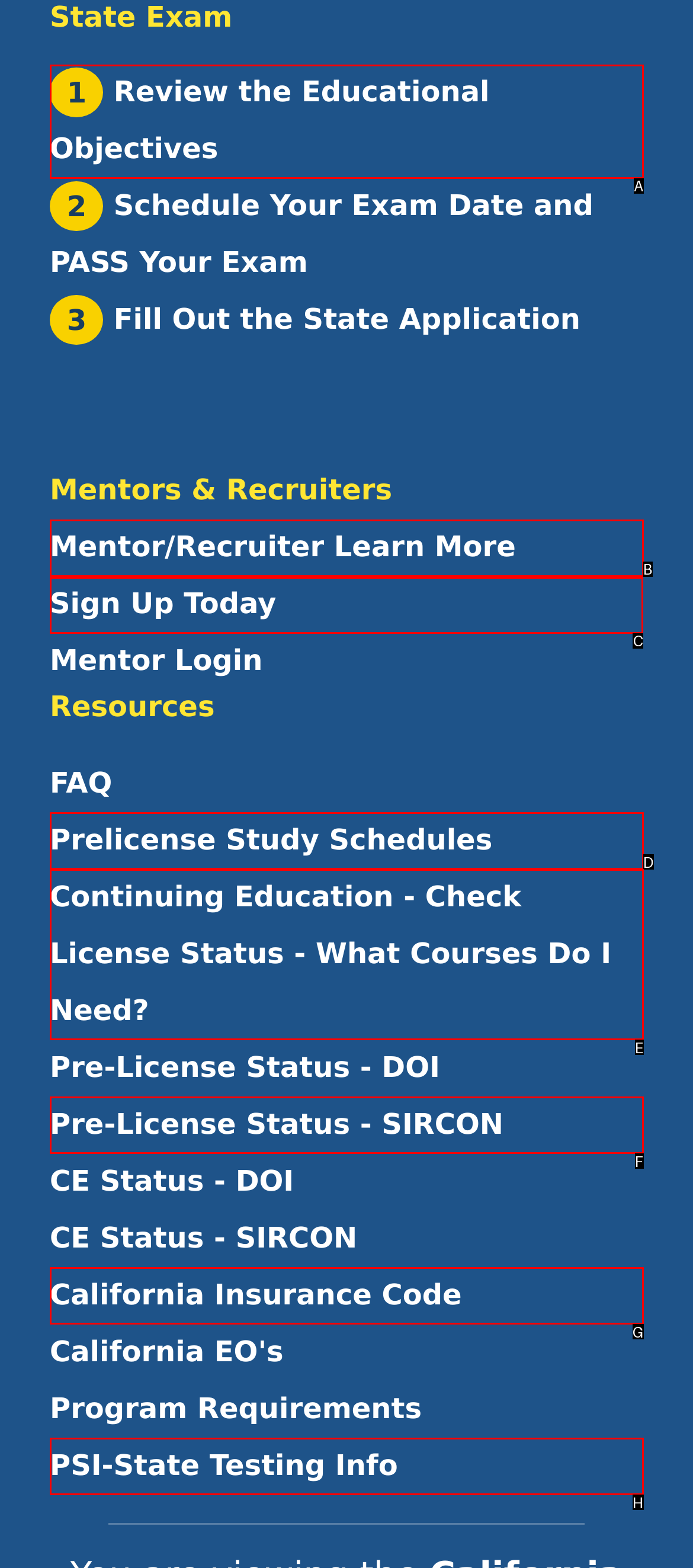Pick the HTML element that should be clicked to execute the task: Sign up today
Respond with the letter corresponding to the correct choice.

C